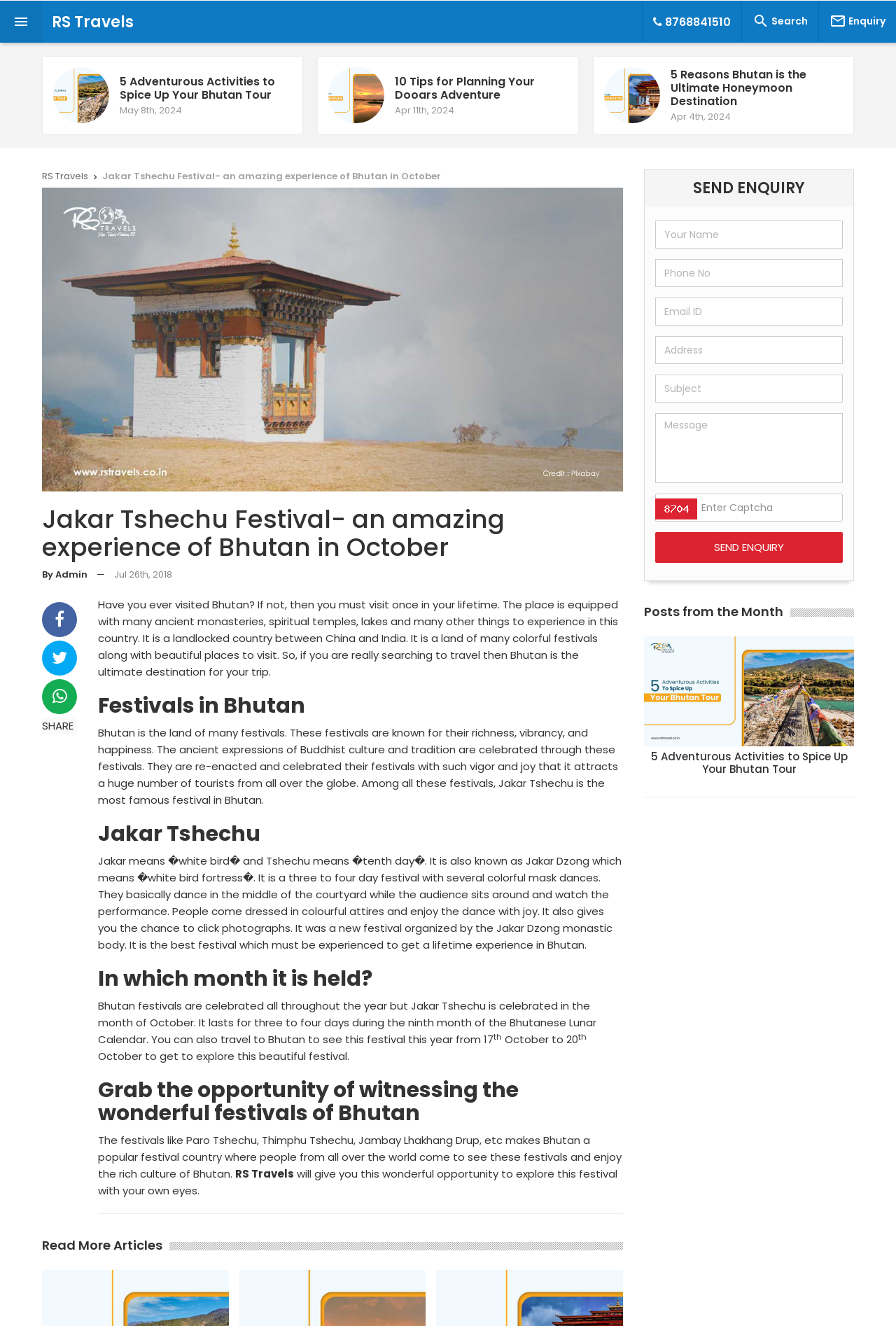Please identify the bounding box coordinates of the clickable element to fulfill the following instruction: "Get in touch". The coordinates should be four float numbers between 0 and 1, i.e., [left, top, right, bottom].

None